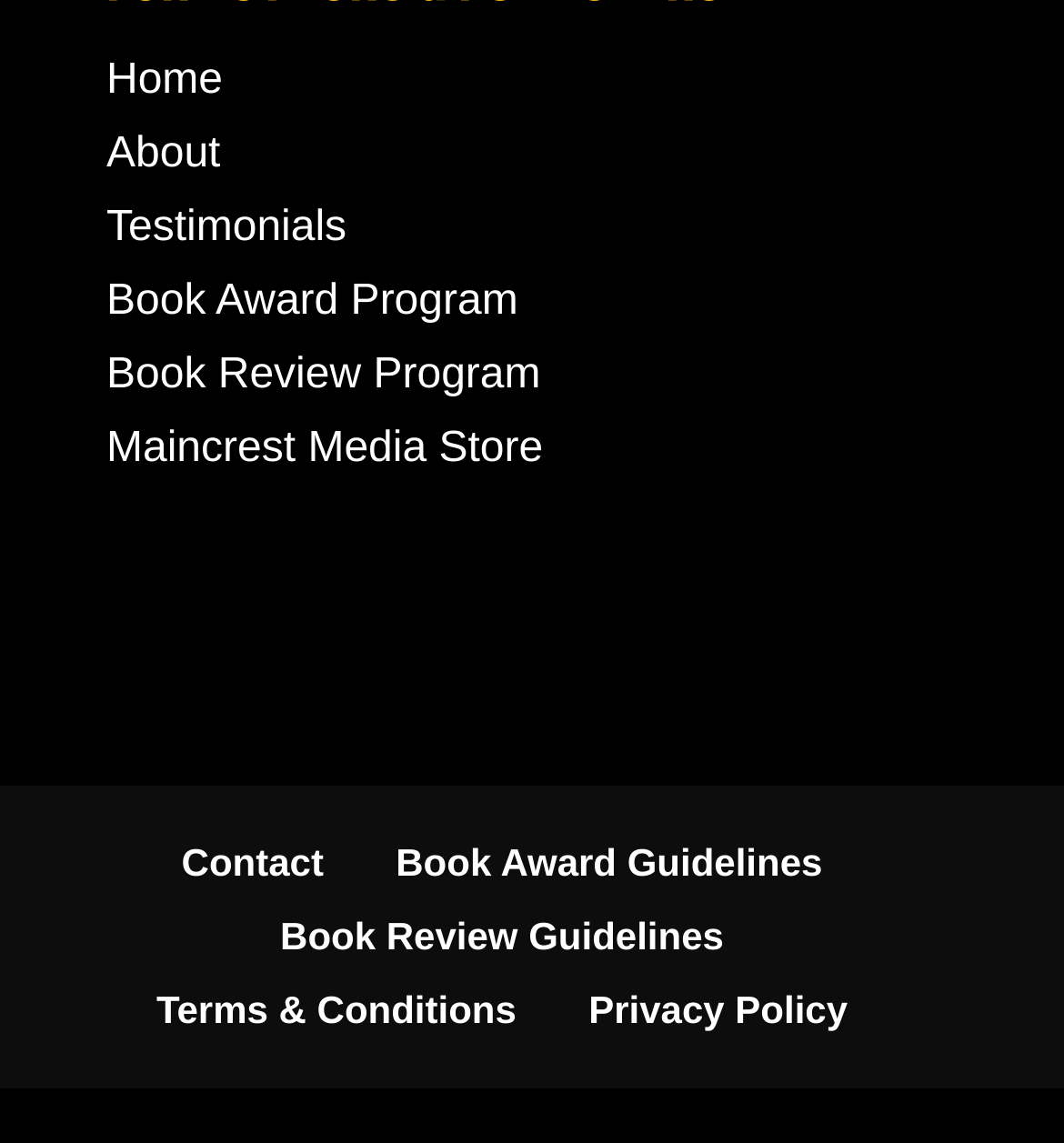What is the last link in the footer section?
Respond to the question with a single word or phrase according to the image.

Privacy Policy